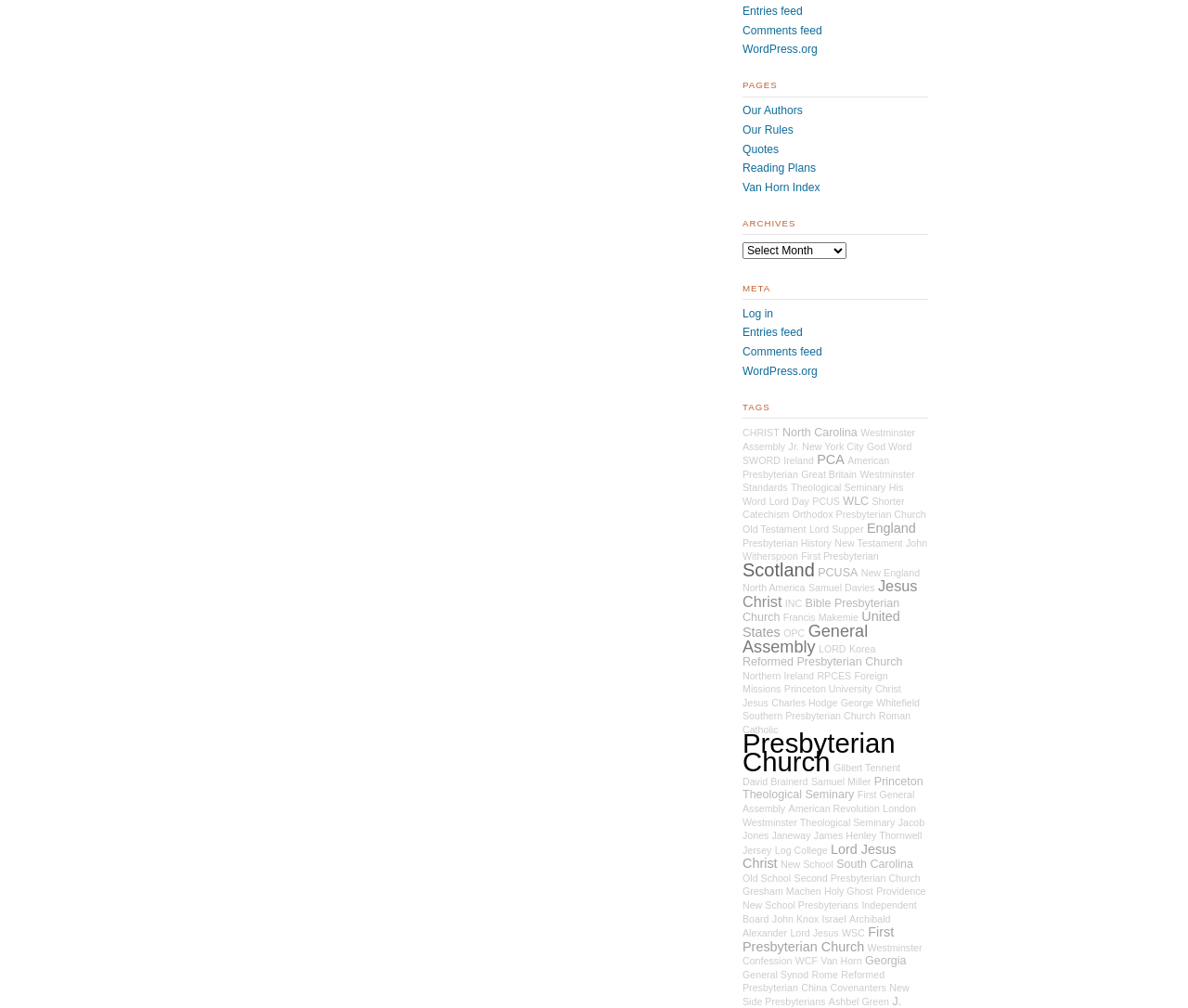Locate the bounding box coordinates of the item that should be clicked to fulfill the instruction: "View 'CHRIST' tag".

[0.625, 0.424, 0.656, 0.435]